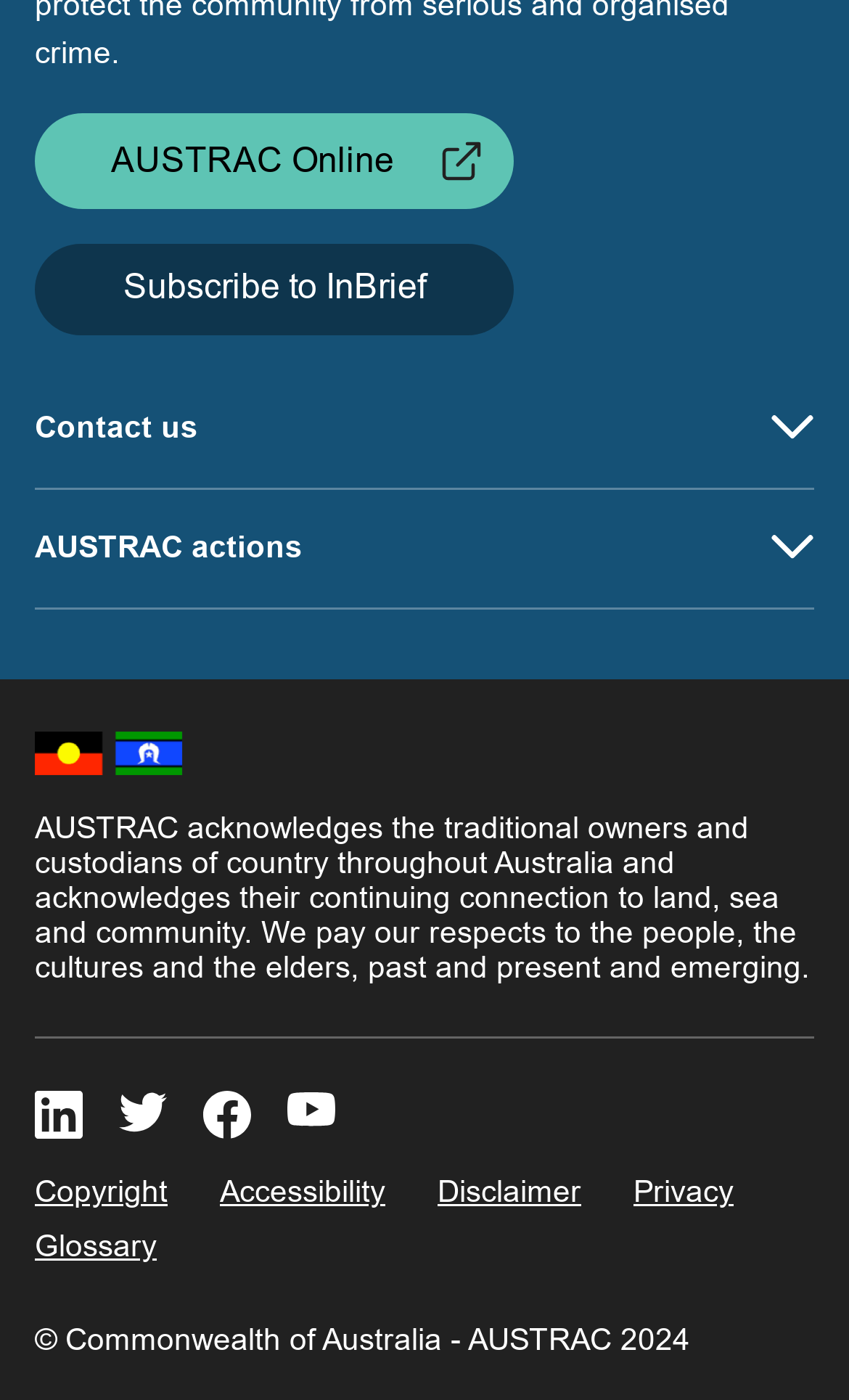Identify the bounding box coordinates necessary to click and complete the given instruction: "Use our enquiry form".

[0.041, 0.472, 0.385, 0.497]